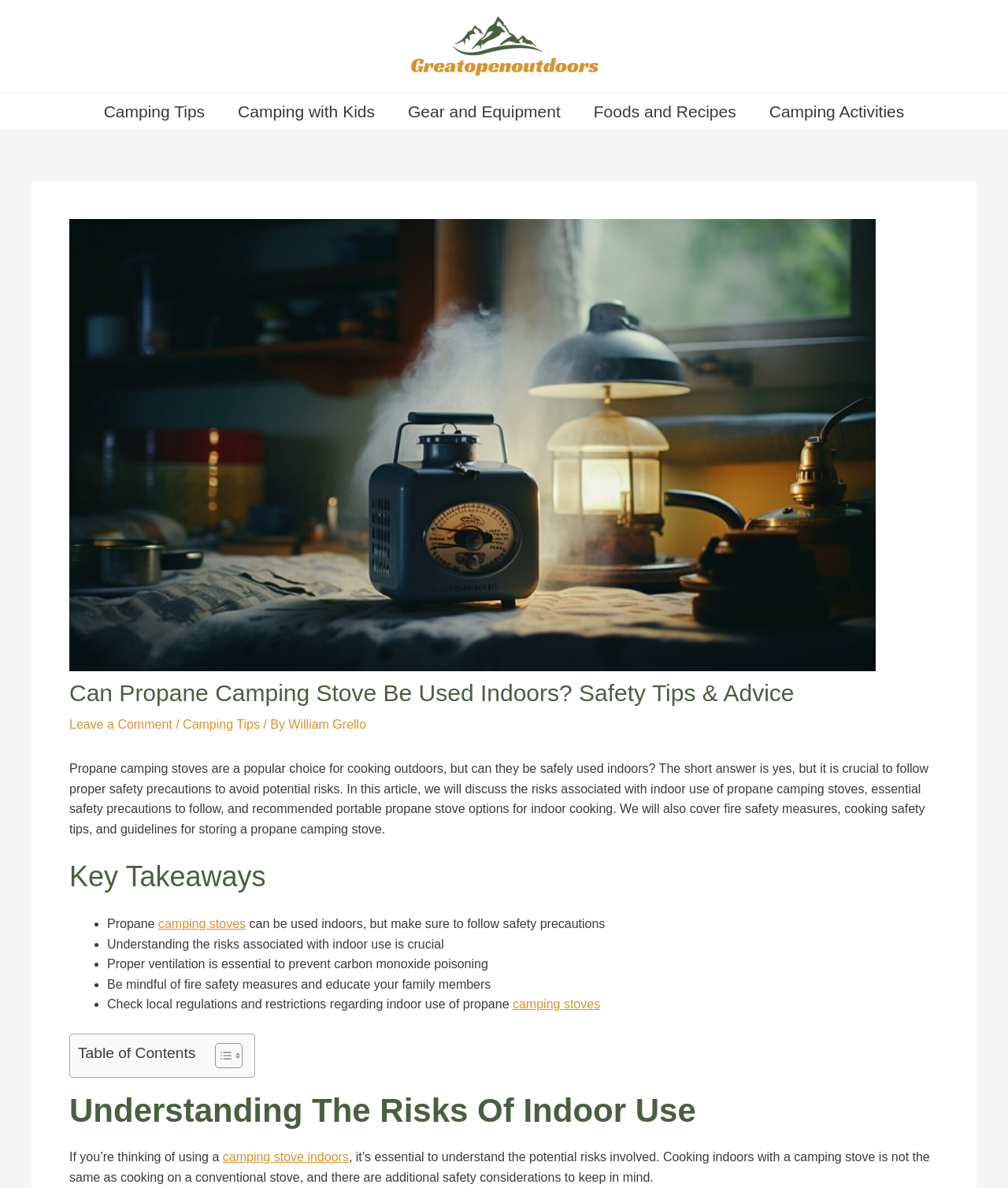Who is the author of the article?
Please give a detailed and elaborate answer to the question based on the image.

The author of the article is mentioned in the webpage content, specifically in the section where it says 'By William Grello'.